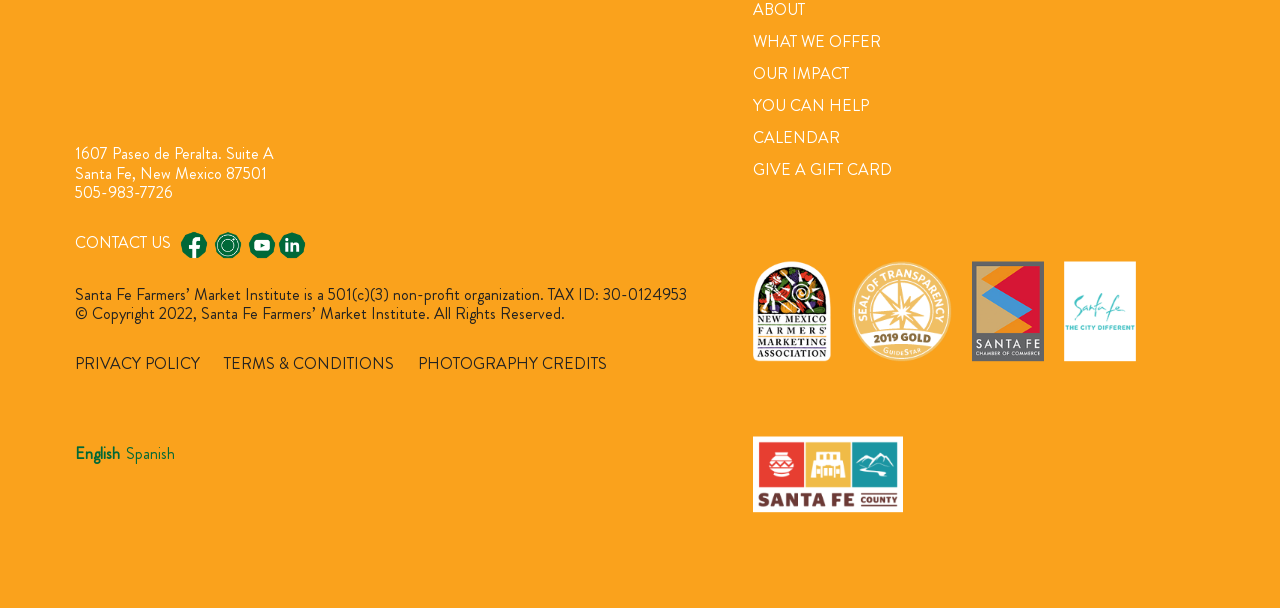Determine the bounding box coordinates for the area that needs to be clicked to fulfill this task: "Check the calendar". The coordinates must be given as four float numbers between 0 and 1, i.e., [left, top, right, bottom].

[0.588, 0.2, 0.941, 0.253]